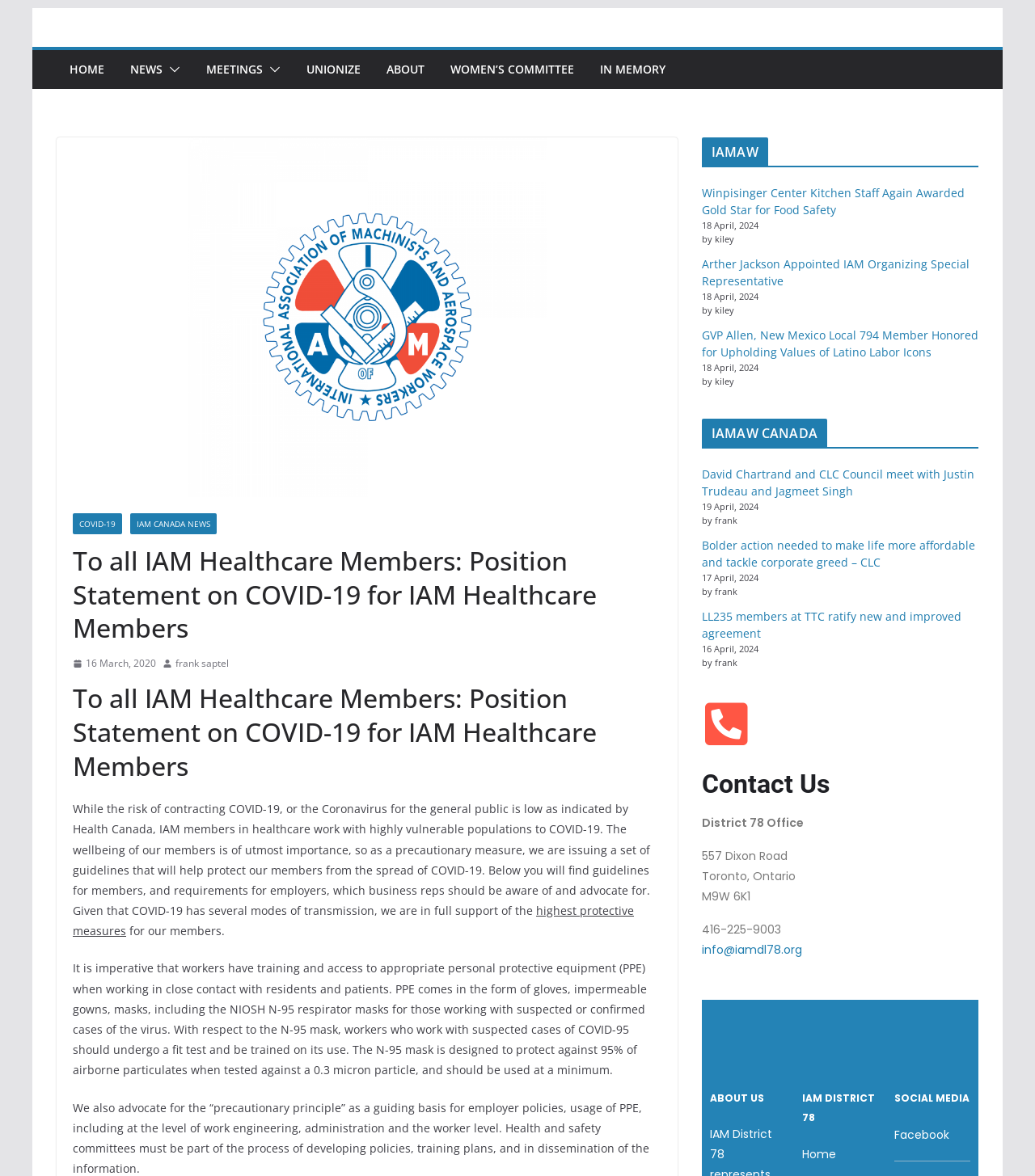Could you find the bounding box coordinates of the clickable area to complete this instruction: "Click the HOME link"?

[0.067, 0.049, 0.101, 0.069]